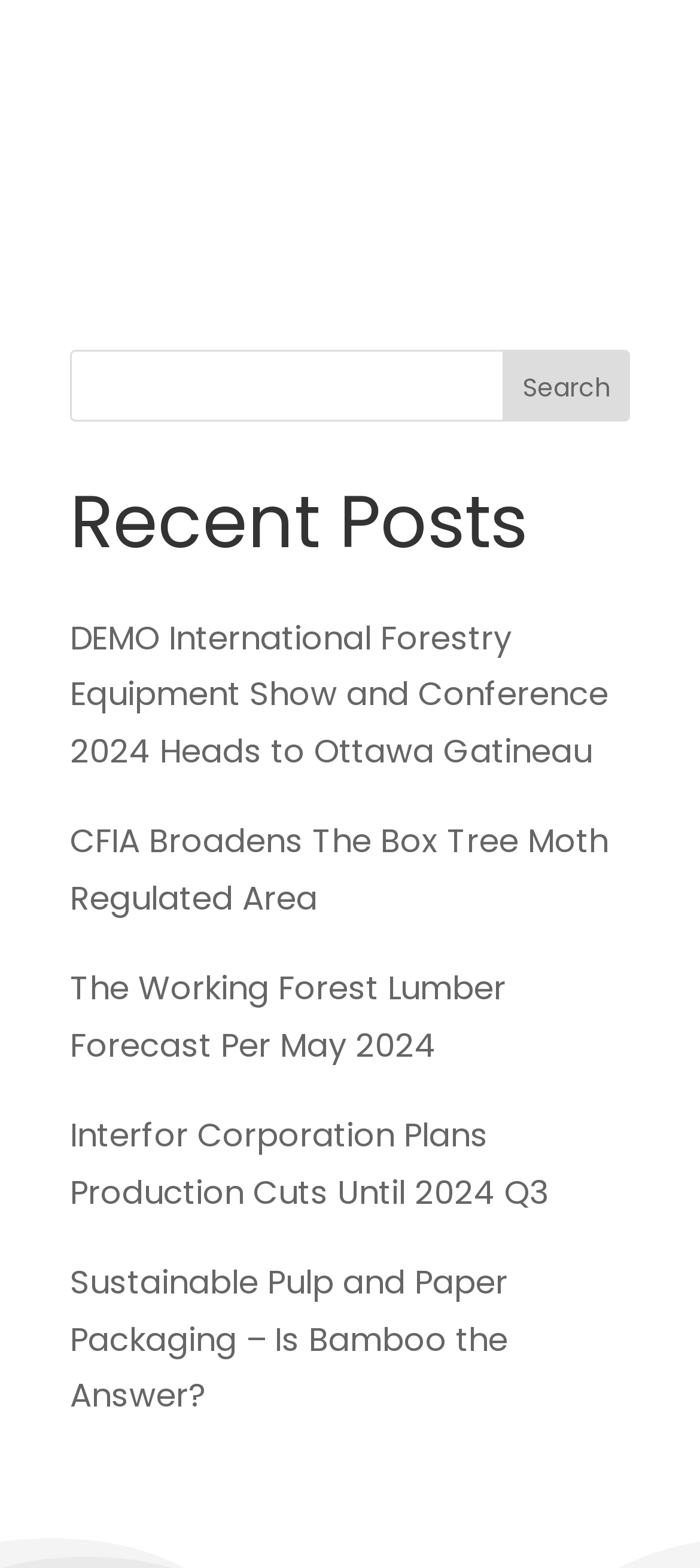What is the topic of the first link?
Answer the question with a single word or phrase by looking at the picture.

Forestry equipment show